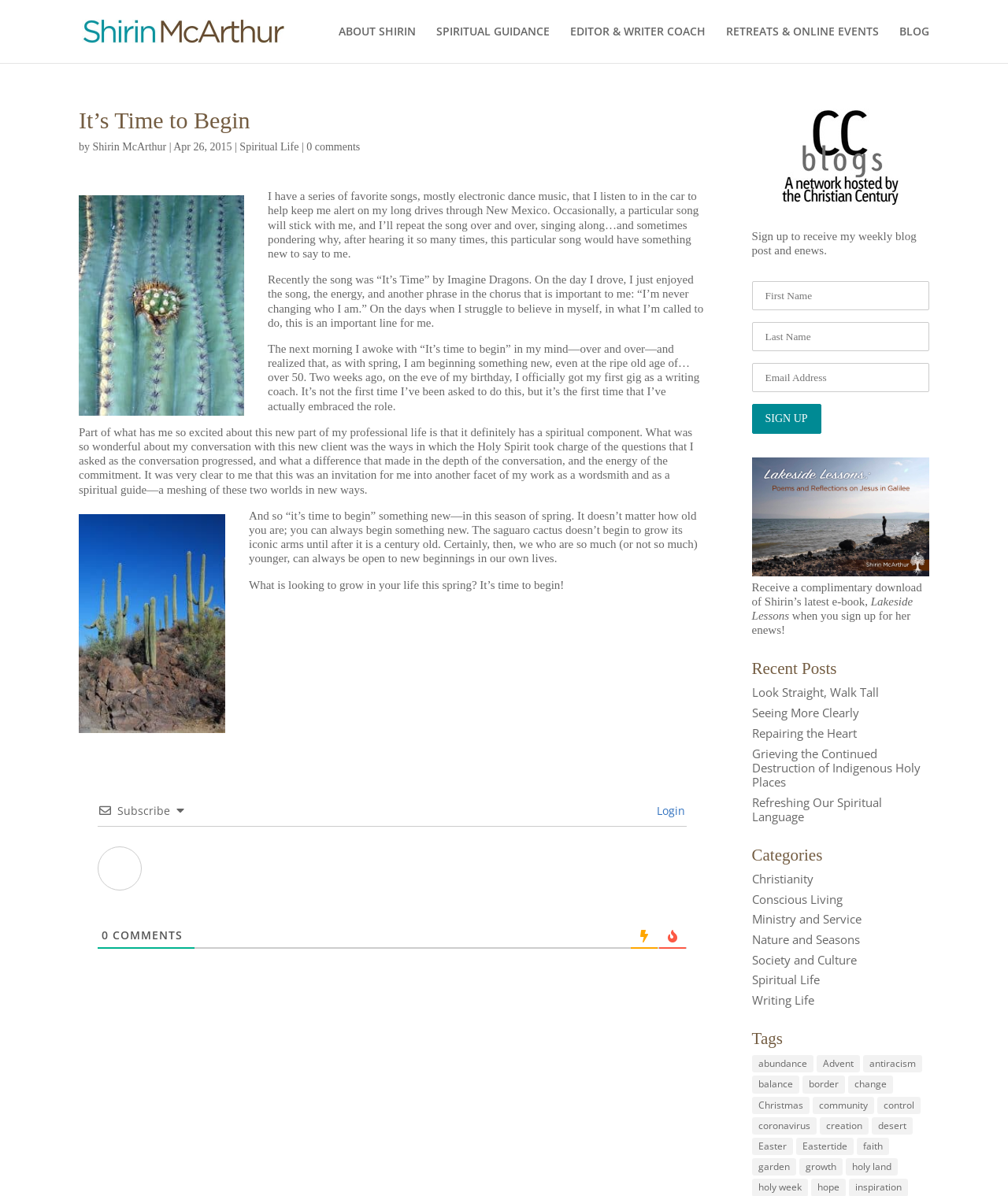Please examine the image and answer the question with a detailed explanation:
What is the category of the blog post 'Grieving the Continued Destruction of Indigenous Holy Places'?

The category of the blog post 'Grieving the Continued Destruction of Indigenous Holy Places' is Society and Culture, as indicated by the link 'Society and Culture' in the Categories section of the webpage.